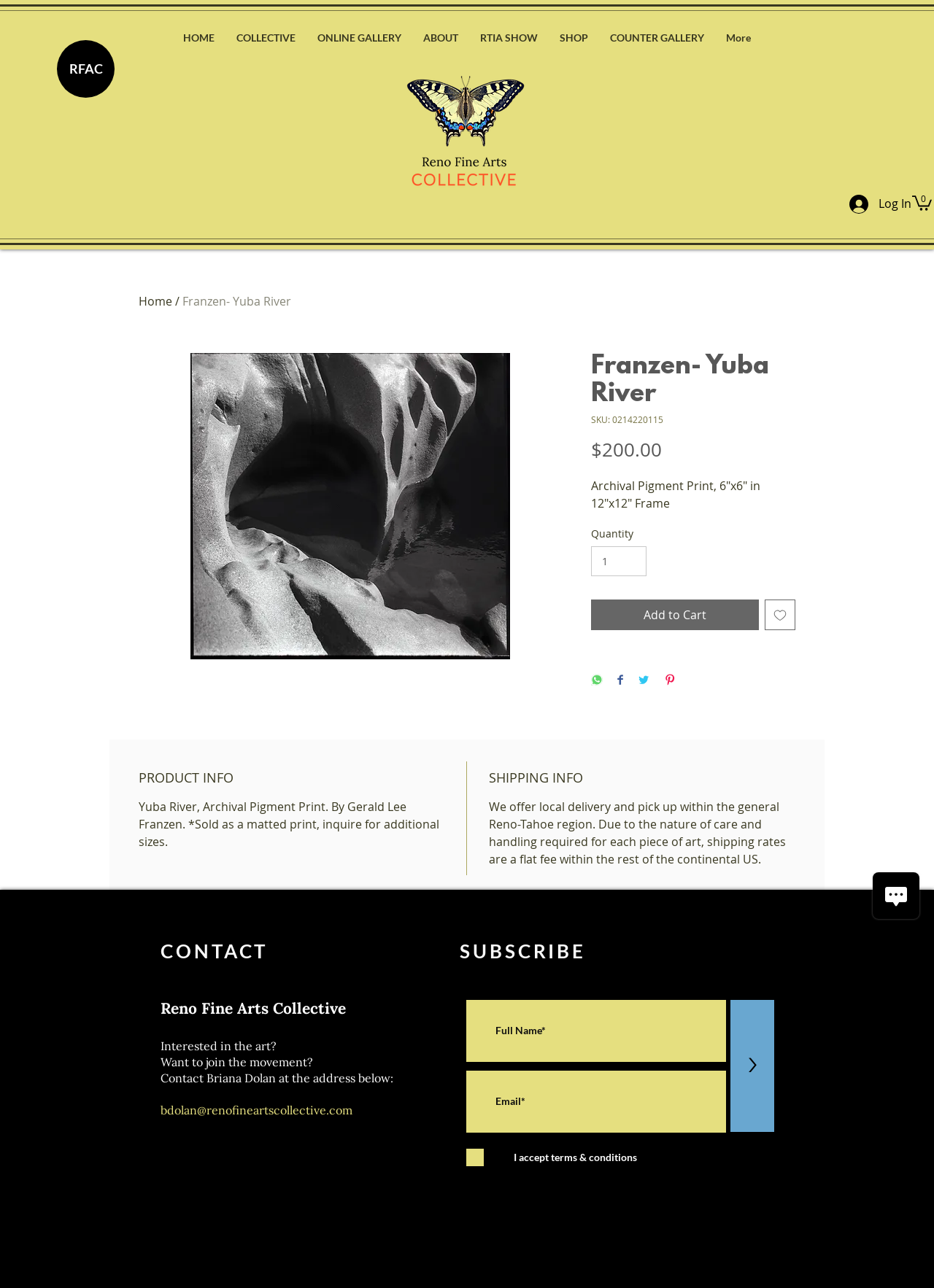Offer an extensive depiction of the webpage and its key elements.

This webpage is about a product, specifically an archival pigment print titled "Franzen- Yuba River" by Gerald Lee Franzen. The page is divided into sections, with a navigation menu at the top featuring links to "HOME", "COLLECTIVE", "ONLINE GALLERY", "ABOUT", "RTIA SHOW", "SHOP", and "COUNTER GALLERY". 

On the left side of the page, there is a main section that displays the product information. It starts with a link to "Home" and a disabled generic element. Below that, there is an article section that contains an image of the product, which takes up about half of the page's width. The image is accompanied by a heading with the product title, a static text displaying the SKU, and another static text showing the price, which is $200.00. 

There is also a description of the product, stating that it is an archival pigment print, 6"x6" in a 12"x12" frame. Below the description, there are buttons to add the product to the cart, wishlist, or share it on various social media platforms. 

Further down, there are two headings, "PRODUCT INFO" and "SHIPPING INFO", which provide additional information about the product and shipping details. The product info section describes the product as a matted print, and the shipping info section explains the local delivery and pick-up options within the Reno-Tahoe region, as well as the flat fee shipping rate for the rest of the continental US.

On the right side of the page, there is a section with a login button and a cart button with 0 items. Below that, there is an iframe with a chat feature. At the bottom of the page, there is a section with contact information, a subscription option, and social media links.